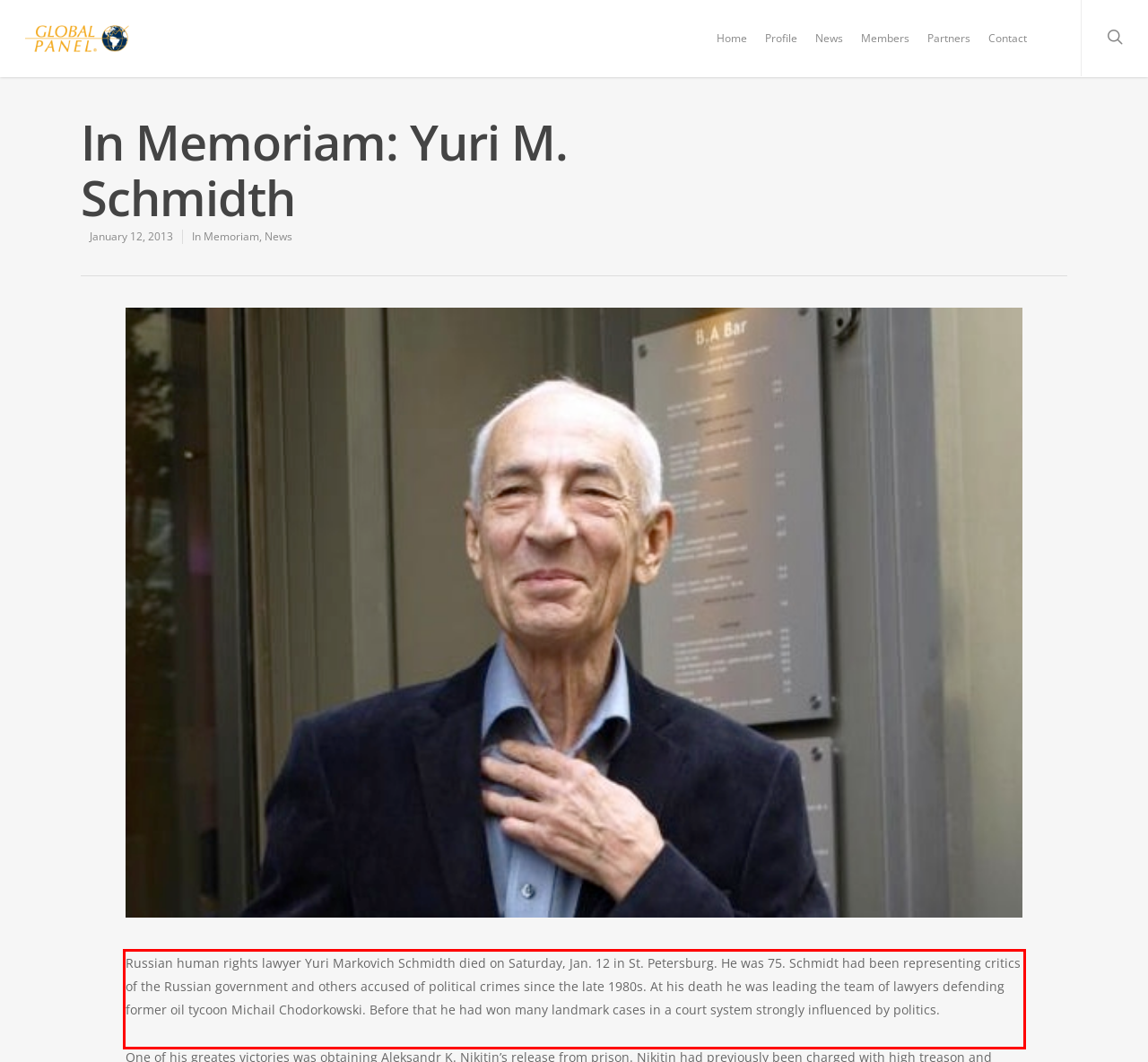Examine the webpage screenshot and use OCR to recognize and output the text within the red bounding box.

Russian human rights lawyer Yuri Markovich Schmidth died on Saturday, Jan. 12 in St. Petersburg. He was 75. Schmidt had been representing critics of the Russian government and others accused of political crimes since the late 1980s. At his death he was leading the team of lawyers defending former oil tycoon Michail Chodorkowski. Before that he had won many landmark cases in a court system strongly influenced by politics.